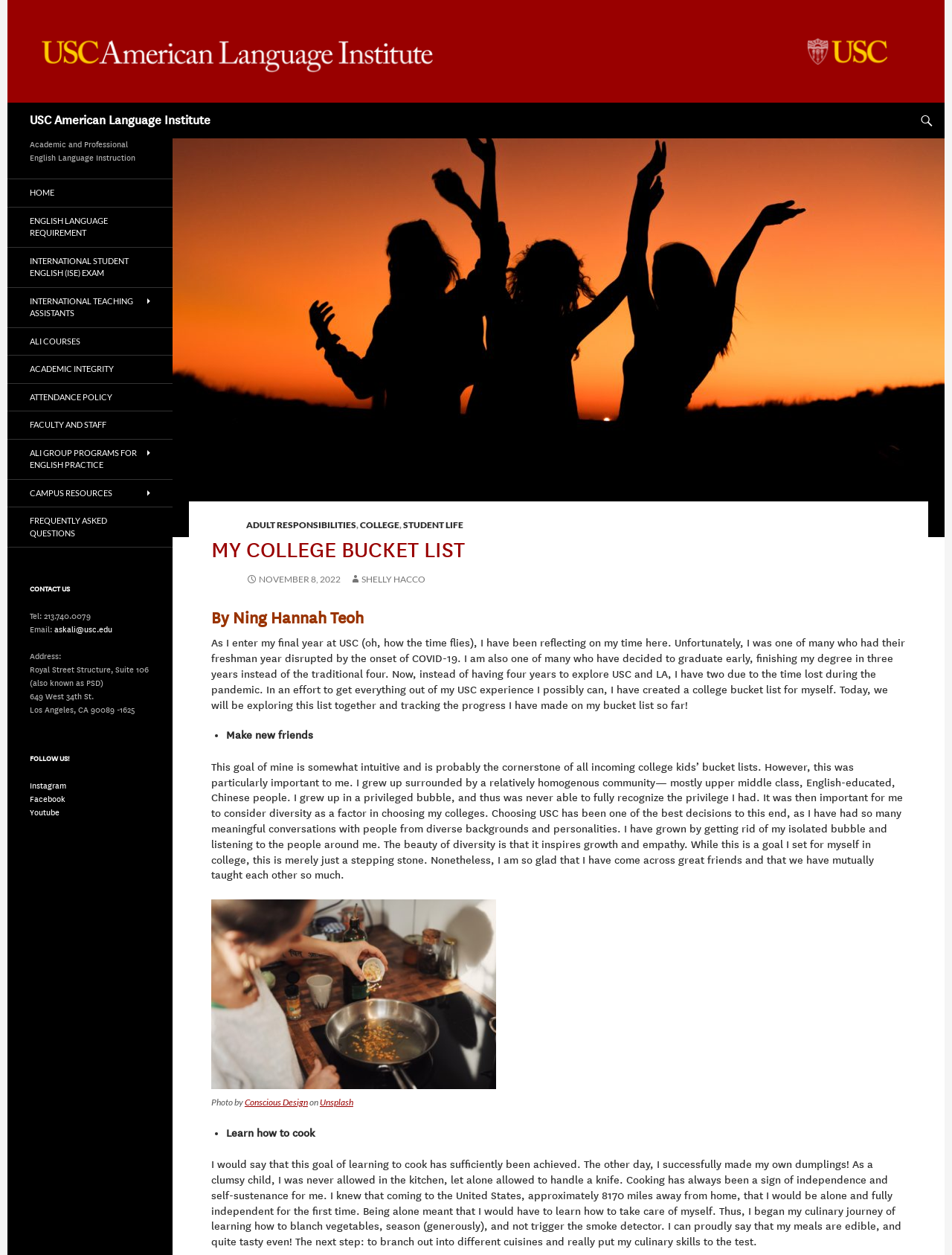Find the bounding box coordinates for the HTML element specified by: "Academic Integrity".

[0.008, 0.284, 0.181, 0.305]